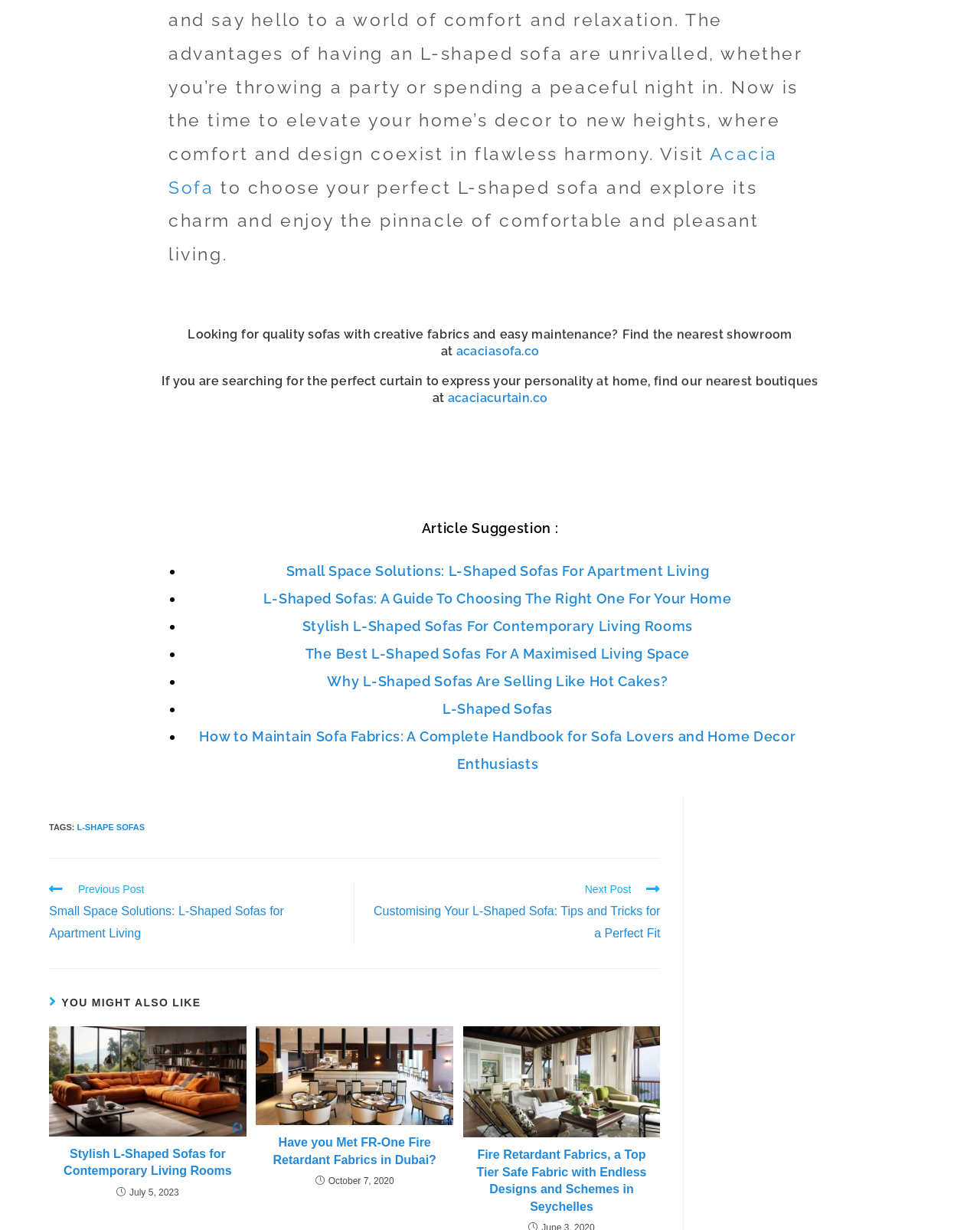Identify the bounding box of the UI element described as follows: "L-Shaped Sofas". Provide the coordinates as four float numbers in the range of 0 to 1 [left, top, right, bottom].

[0.452, 0.57, 0.564, 0.583]